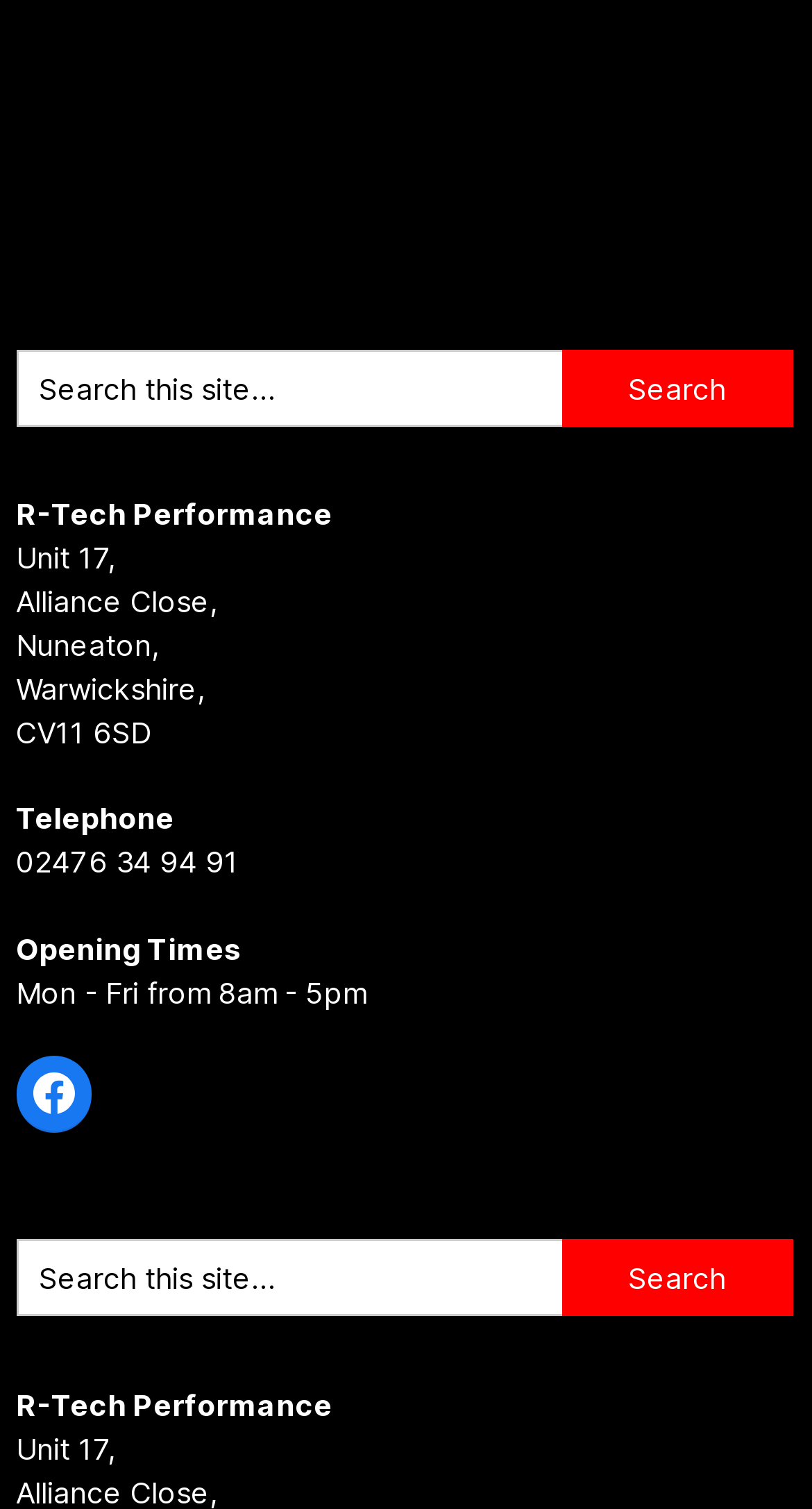What is the phone number?
Can you provide an in-depth and detailed response to the question?

The phone number can be found in the middle section of the webpage, under the 'Telephone' label. It is clearly stated as '02476 34 94 91'.